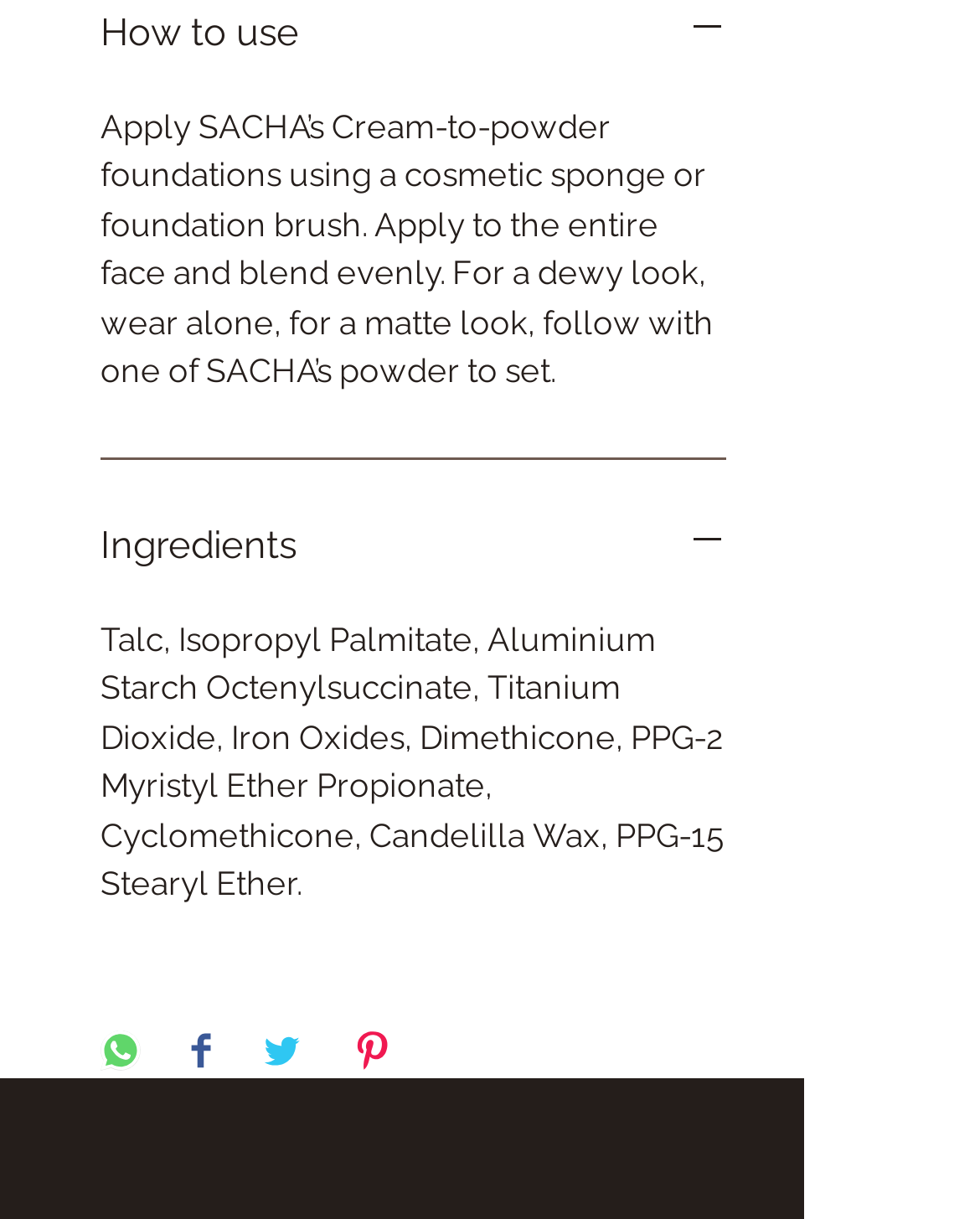Identify the bounding box for the UI element specified in this description: "aria-label="Share on WhatsApp"". The coordinates must be four float numbers between 0 and 1, formatted as [left, top, right, bottom].

[0.103, 0.845, 0.144, 0.885]